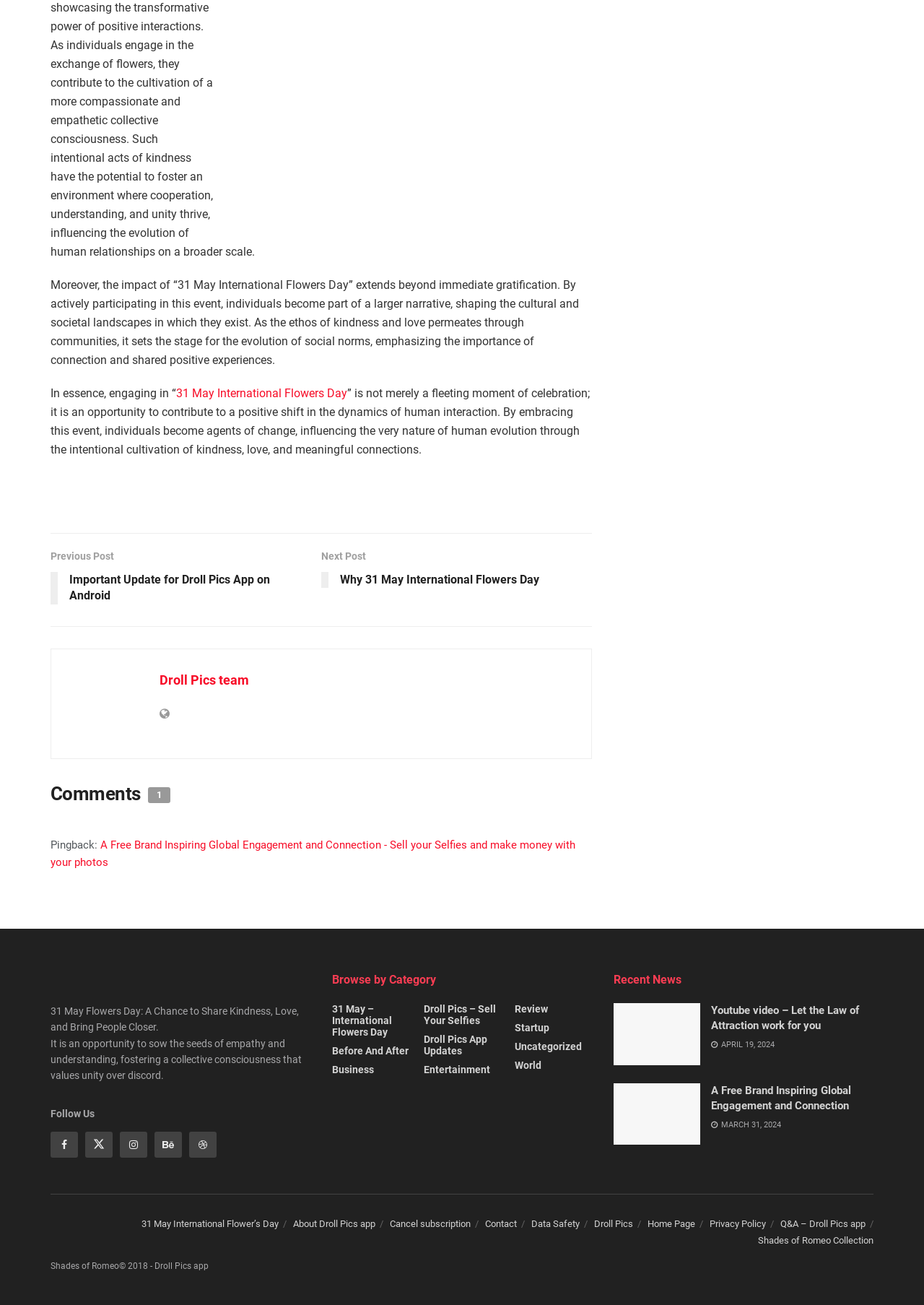Determine the bounding box coordinates of the clickable element to complete this instruction: "Read the 'Important Update for Droll Pics App on Android' post". Provide the coordinates in the format of four float numbers between 0 and 1, [left, top, right, bottom].

[0.055, 0.42, 0.348, 0.468]